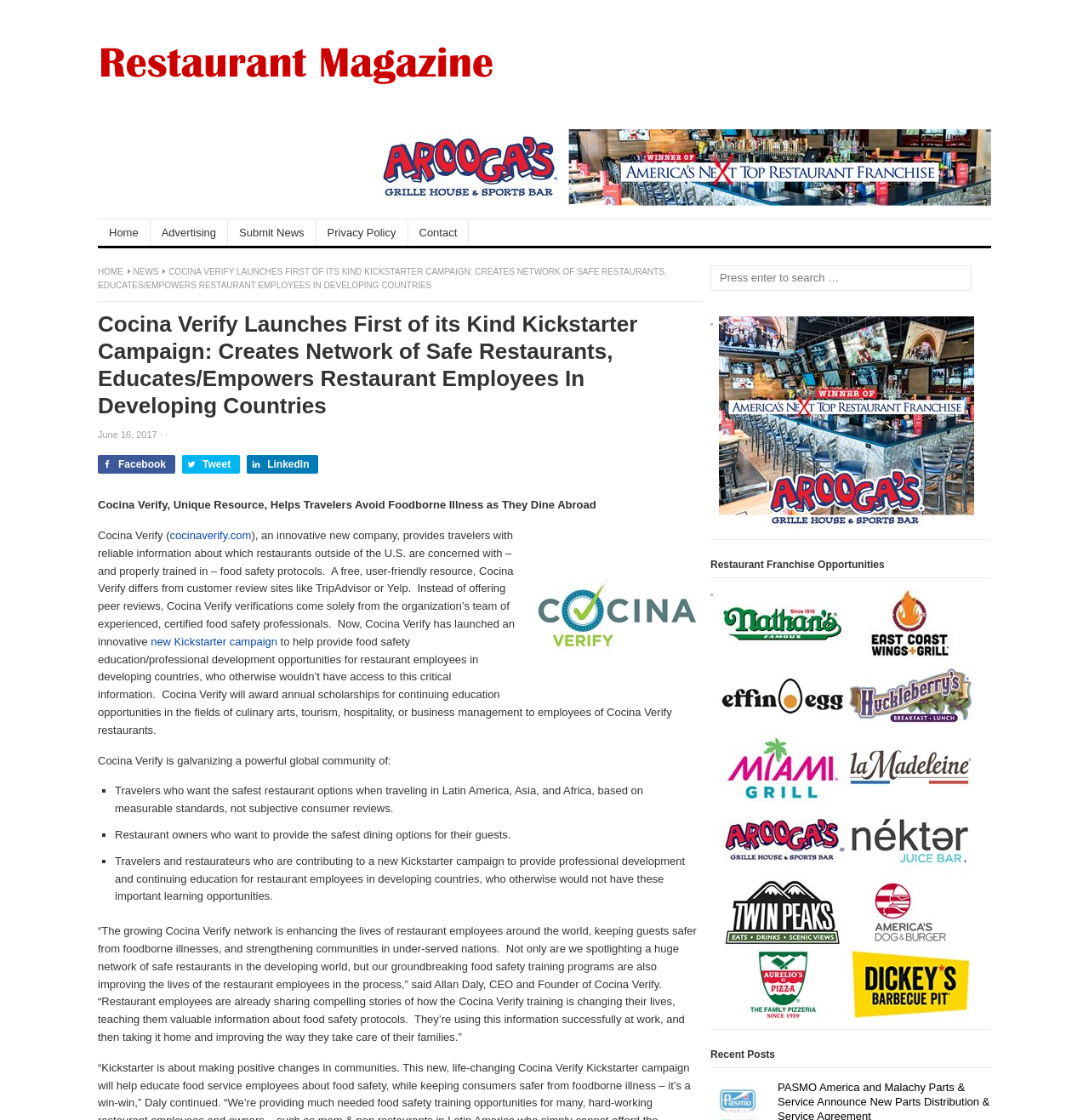What is the goal of Cocina Verify's Kickstarter campaign?
Look at the webpage screenshot and answer the question with a detailed explanation.

The webpage states that Cocina Verify's Kickstarter campaign aims to provide food safety education and professional development opportunities for restaurant employees in developing countries, who otherwise wouldn't have access to this critical information.